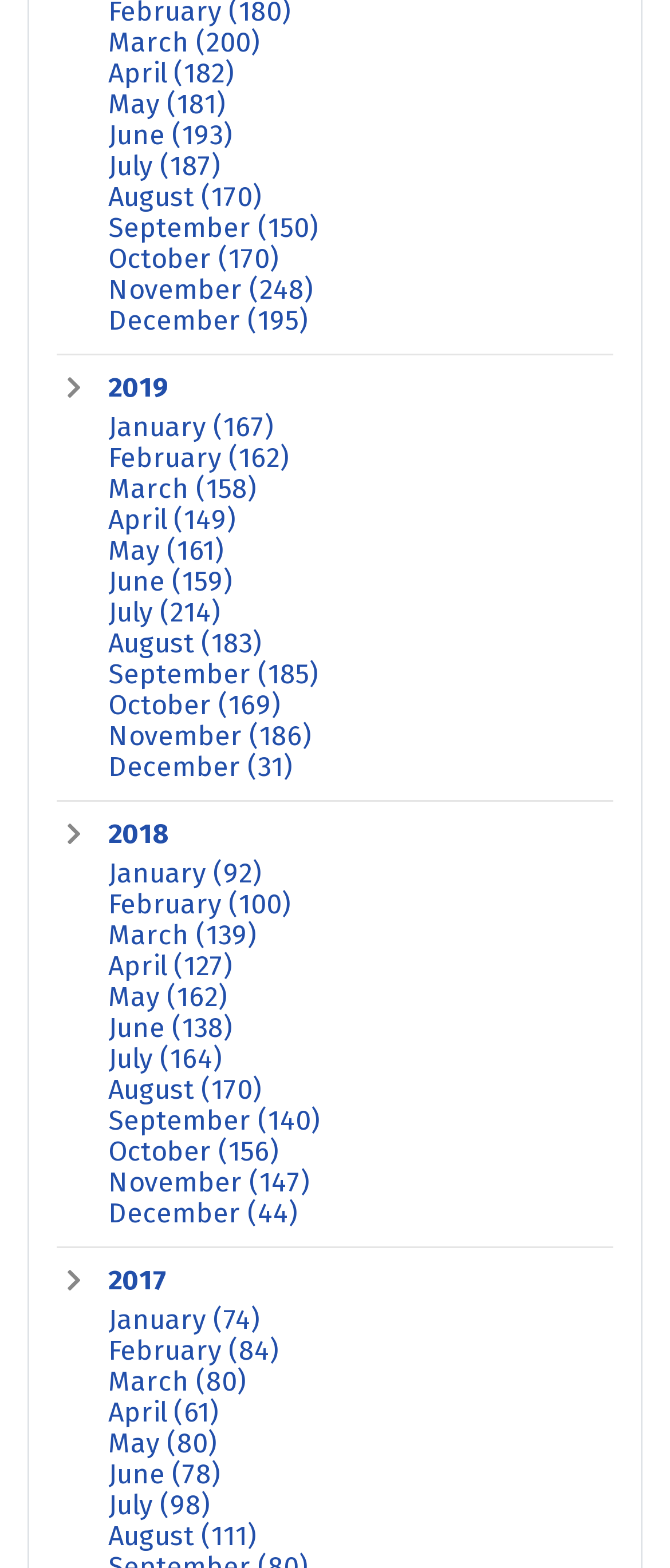Reply to the question with a single word or phrase:
How many items are there in August 2019?

170